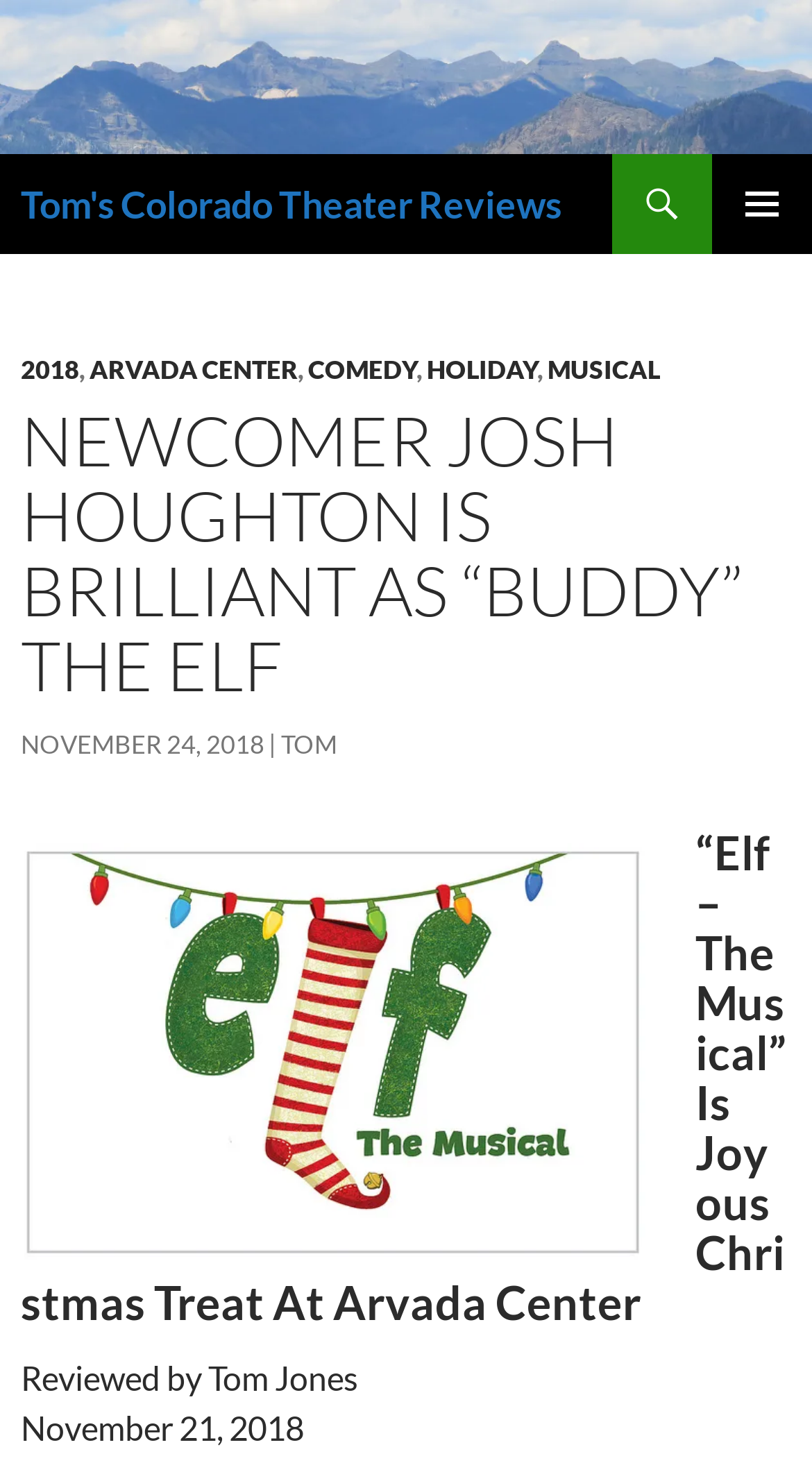Locate the UI element described as follows: "November 24, 2018". Return the bounding box coordinates as four float numbers between 0 and 1 in the order [left, top, right, bottom].

[0.026, 0.498, 0.326, 0.519]